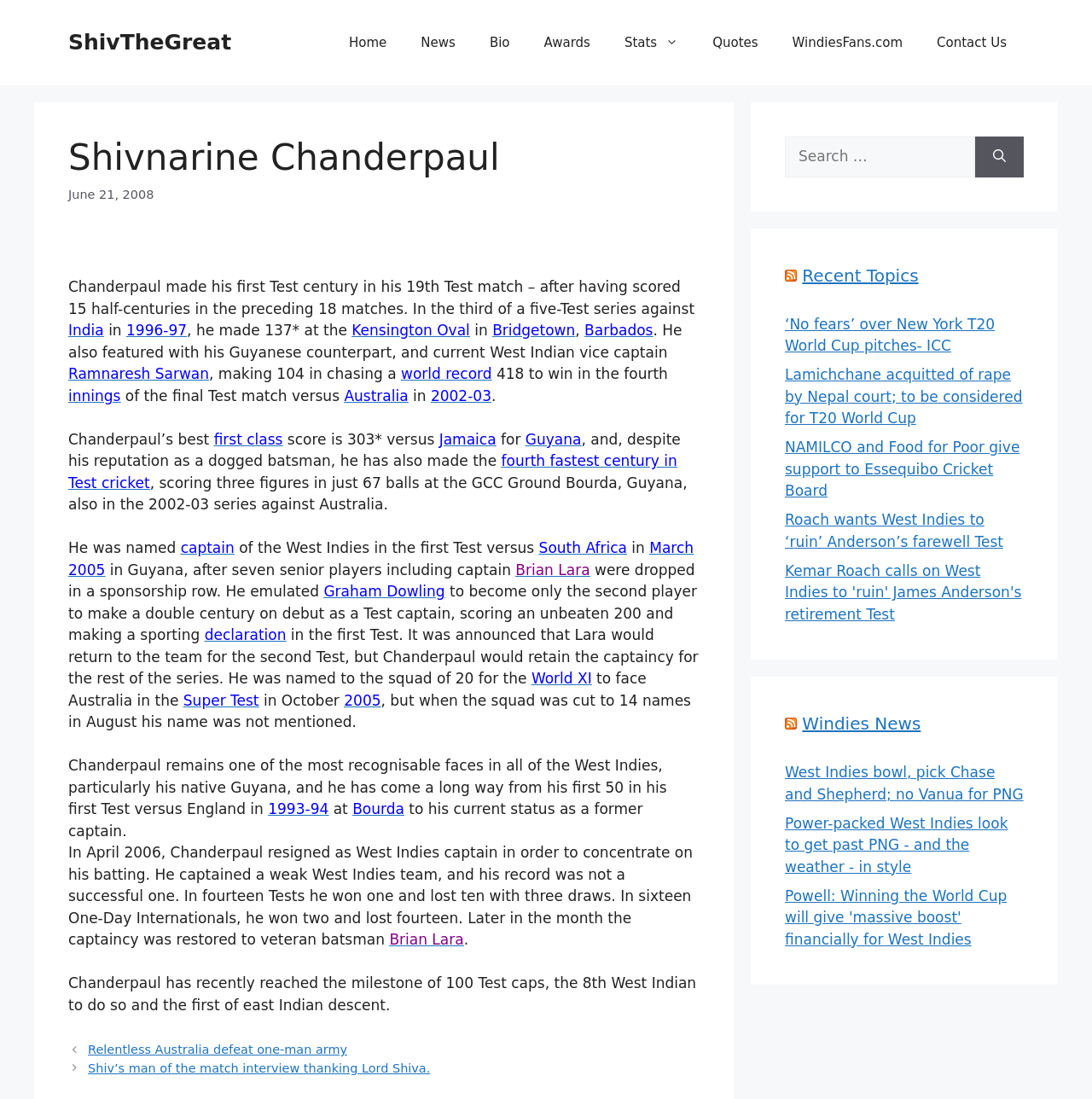Provide the bounding box coordinates for the UI element described in this sentence: "March 2005". The coordinates should be four float values between 0 and 1, i.e., [left, top, right, bottom].

[0.062, 0.491, 0.635, 0.526]